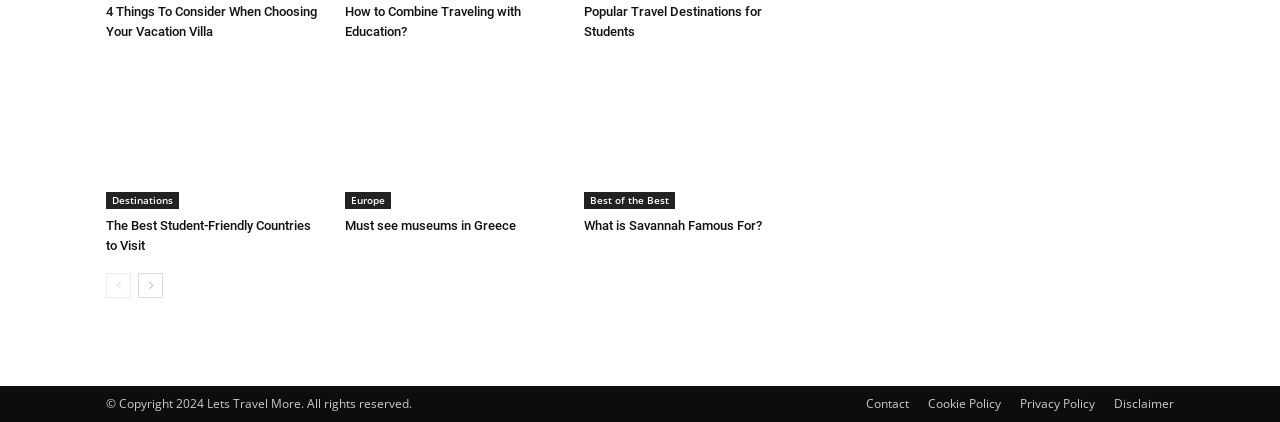Highlight the bounding box coordinates of the element that should be clicked to carry out the following instruction: "View 'Popular Travel Destinations for Students'". The coordinates must be given as four float numbers ranging from 0 to 1, i.e., [left, top, right, bottom].

[0.456, 0.01, 0.595, 0.093]